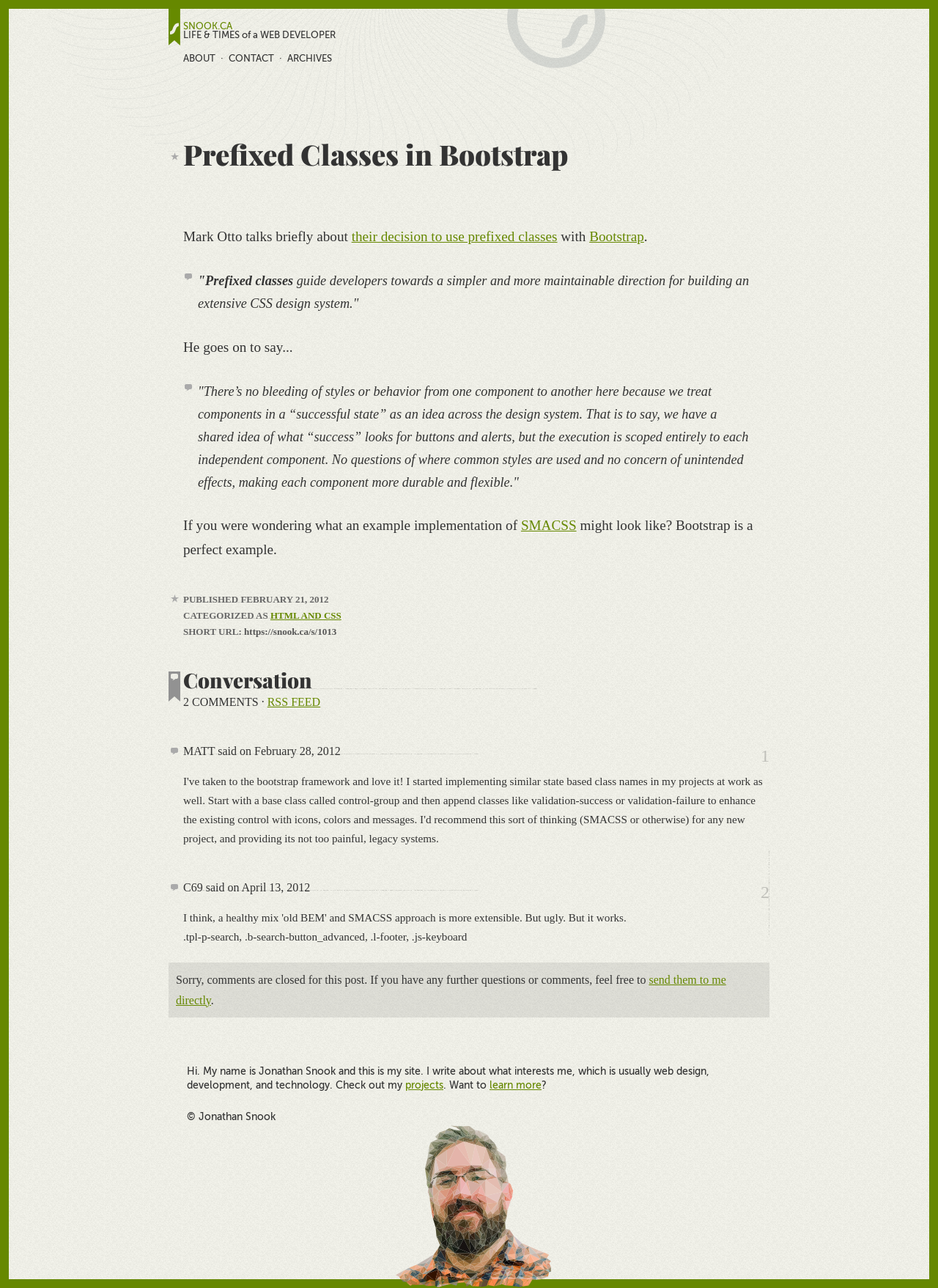Identify the bounding box coordinates of the part that should be clicked to carry out this instruction: "go to about page".

[0.195, 0.039, 0.23, 0.05]